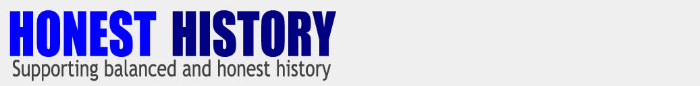Can you look at the image and give a comprehensive answer to the question:
What type of narratives does the organization support?

The title 'HONEST HISTORY' and the tagline 'Supporting balanced and honest history' imply that the organization supports balanced and truthful narratives about historical events.